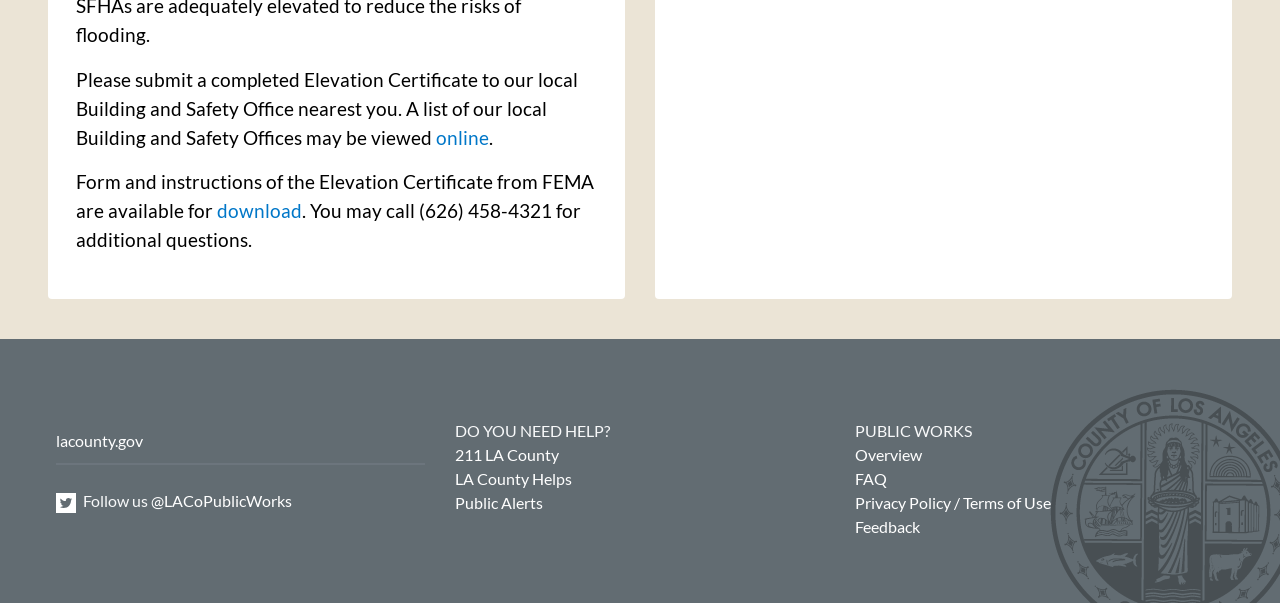Please indicate the bounding box coordinates of the element's region to be clicked to achieve the instruction: "view the FAQ page". Provide the coordinates as four float numbers between 0 and 1, i.e., [left, top, right, bottom].

[0.668, 0.777, 0.693, 0.809]